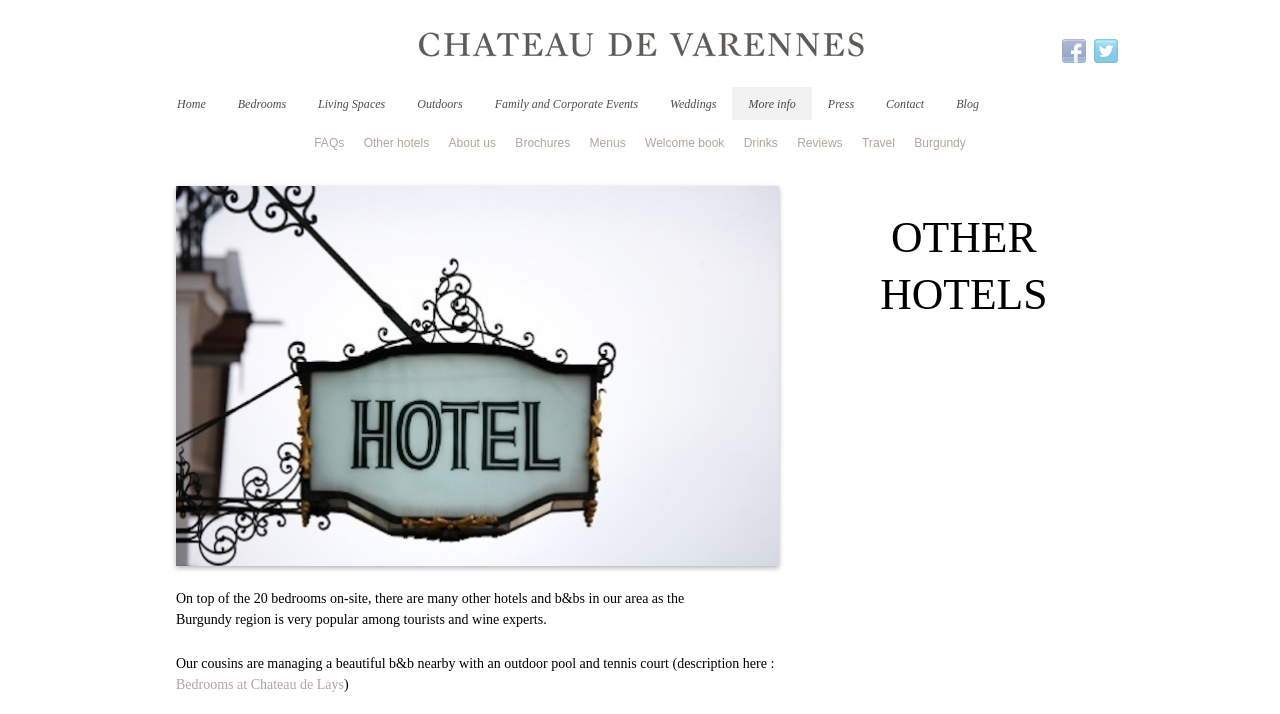Analyze the image and deliver a detailed answer to the question: What is the name of the chateau?

The name of the chateau can be found in the link 'Chateau de Varennes' at the top of the webpage, which is also the title of the webpage.